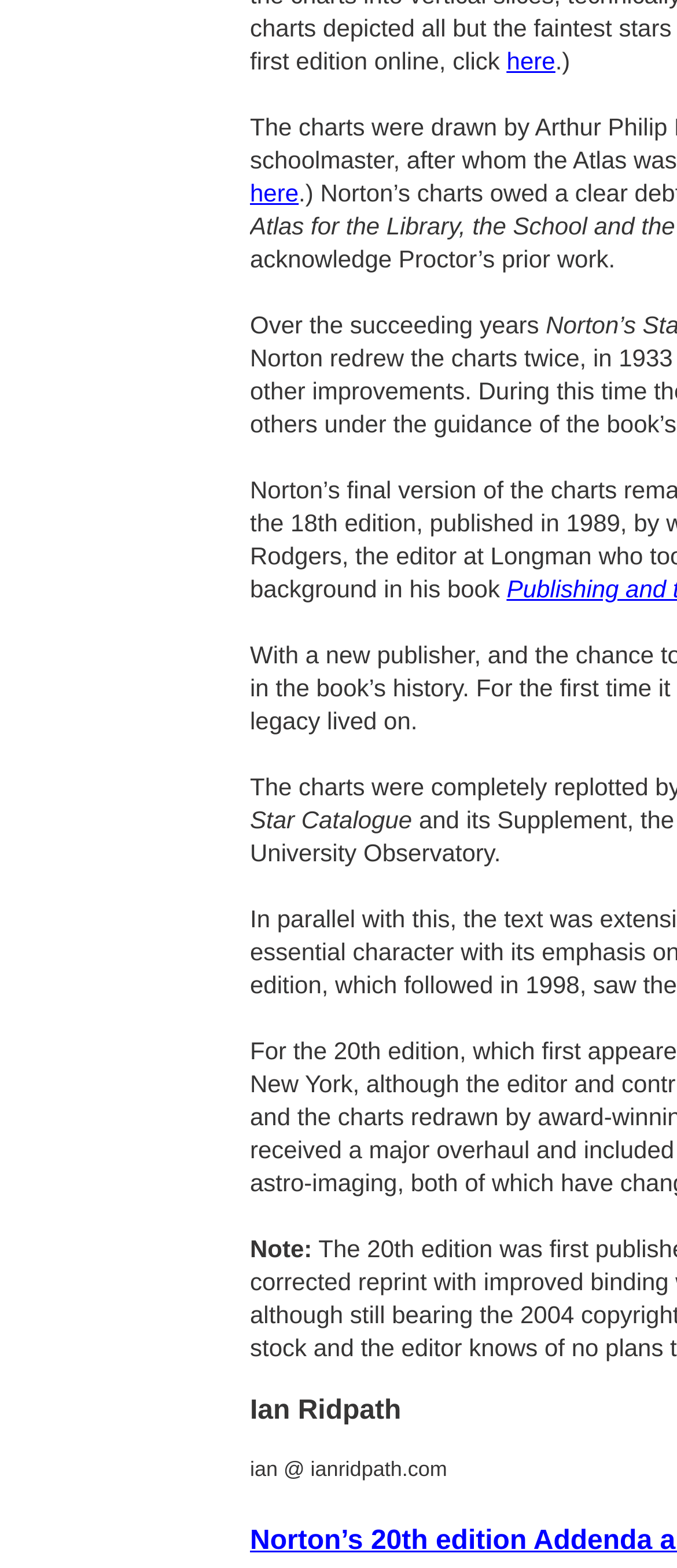Identify the bounding box coordinates for the UI element described by the following text: "here". Provide the coordinates as four float numbers between 0 and 1, in the format [left, top, right, bottom].

[0.748, 0.03, 0.82, 0.048]